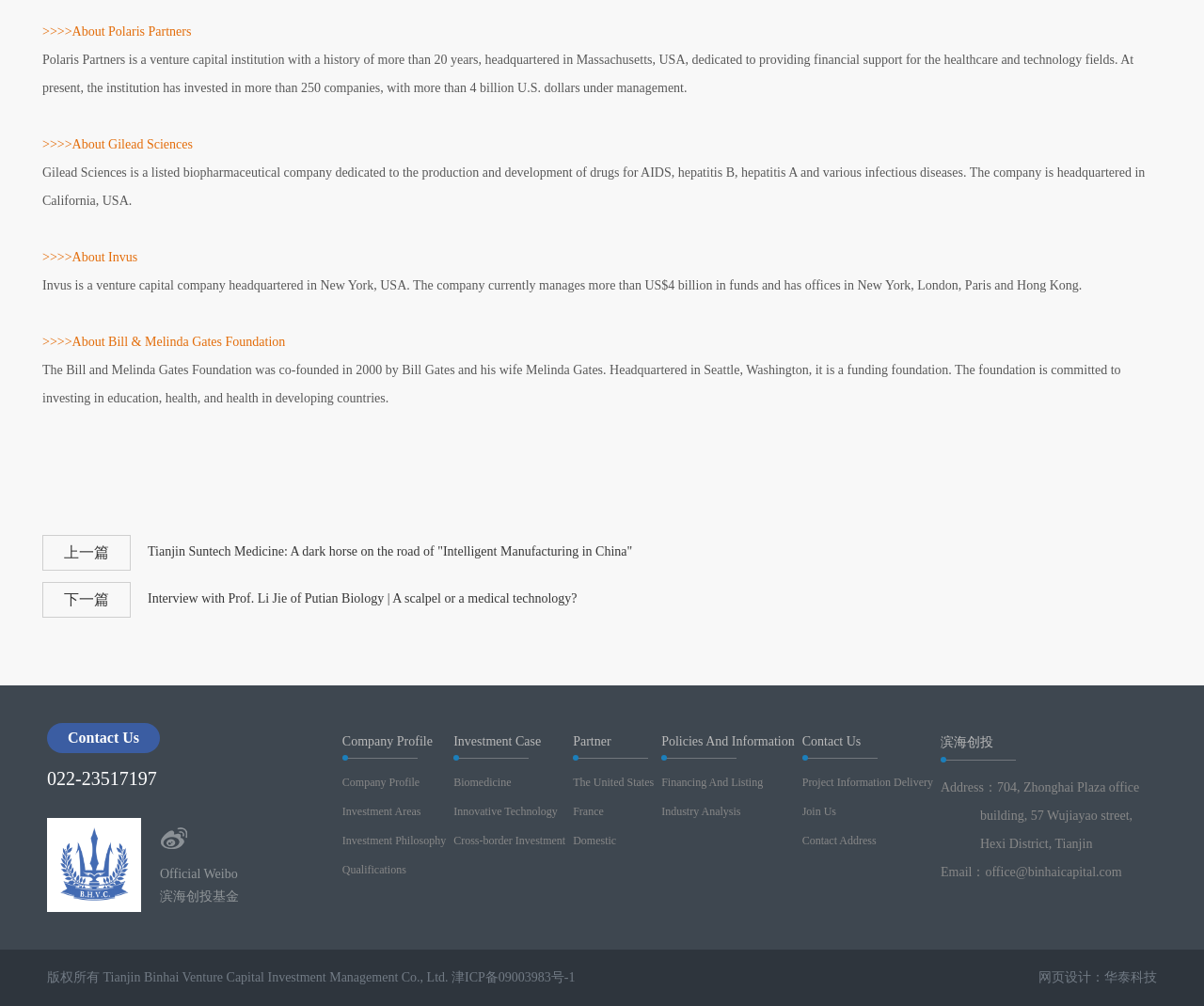Pinpoint the bounding box coordinates of the element that must be clicked to accomplish the following instruction: "Go to the 'Biomedicine' investment area". The coordinates should be in the format of four float numbers between 0 and 1, i.e., [left, top, right, bottom].

[0.377, 0.771, 0.47, 0.785]